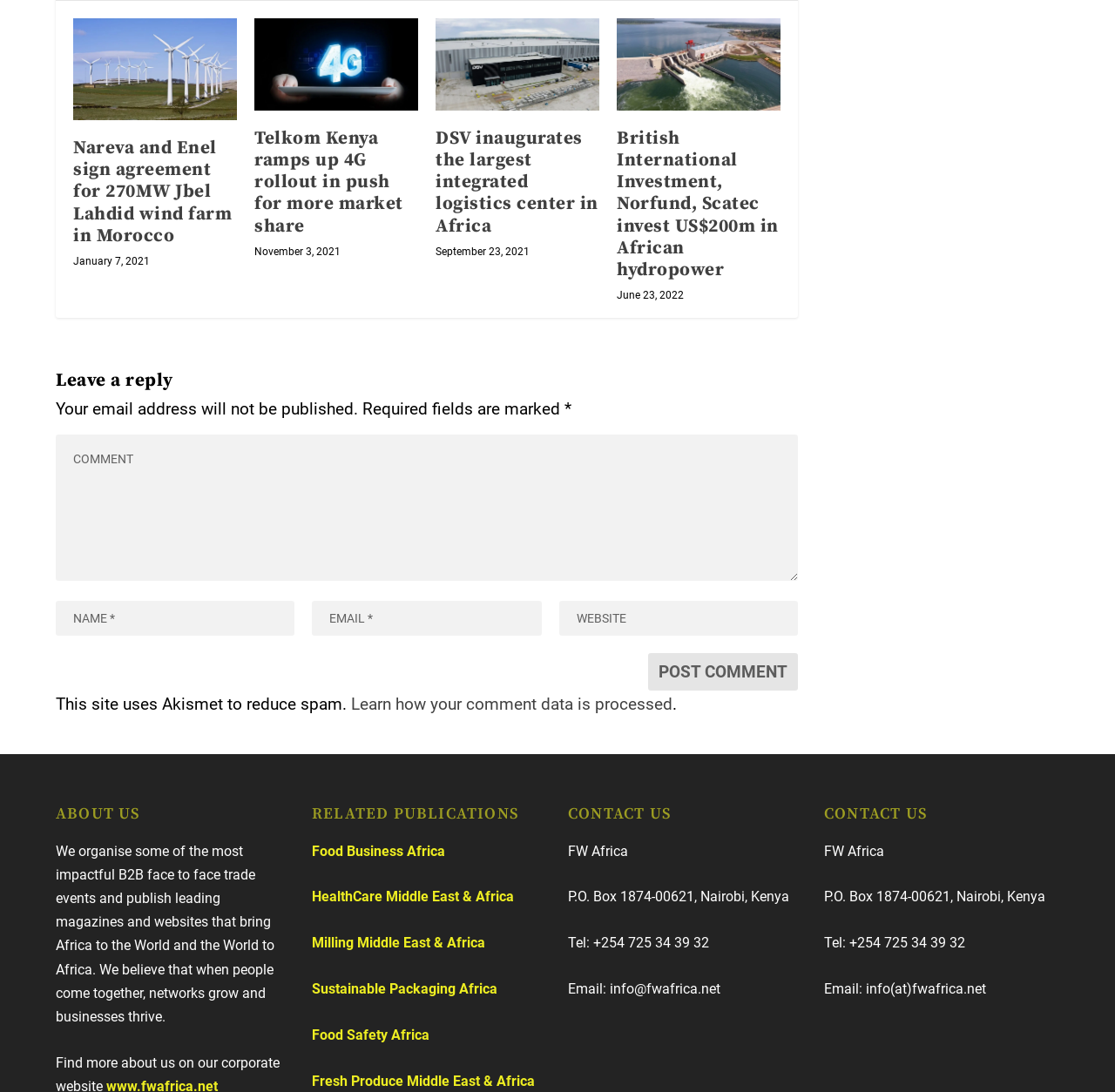Identify the bounding box coordinates of the area that should be clicked in order to complete the given instruction: "Enter your name in the 'NAME *' field". The bounding box coordinates should be four float numbers between 0 and 1, i.e., [left, top, right, bottom].

[0.05, 0.528, 0.264, 0.56]